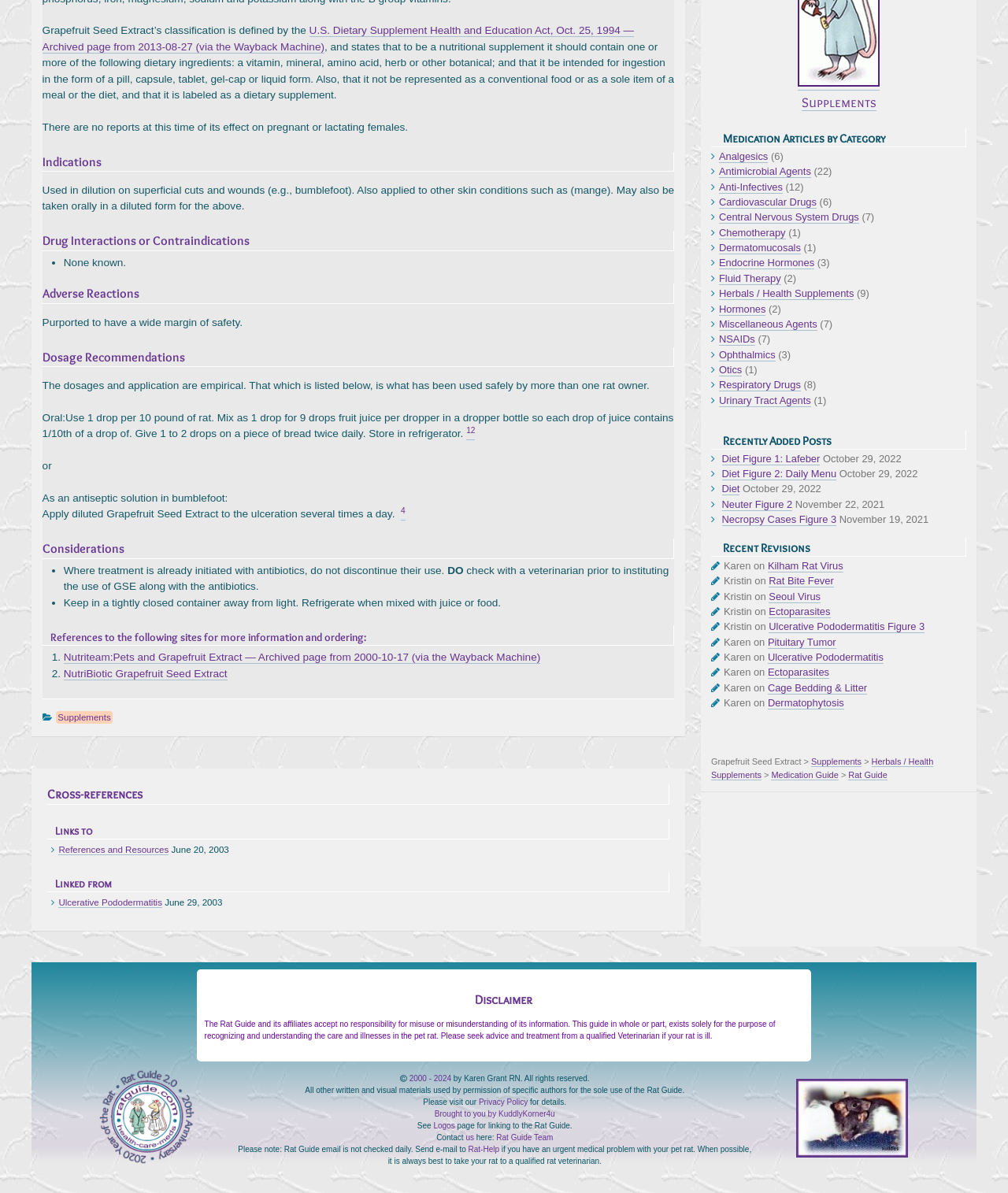Please determine the bounding box coordinates for the UI element described here. Use the format (top-left x, top-left y, bottom-right x, bottom-right y) with values bounded between 0 and 1: TV

None